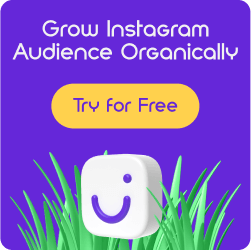Detail all significant aspects of the image you see.

The image promotes a service aimed at enhancing Instagram audience growth organically. It features a cheerful, rounded logo with a smiling face, set against a vibrant purple background. The text encourages users to "Grow Instagram Audience Organically" and invites them to "Try for Free" with a prominent yellow button, making the call to action clear and appealing. The design incorporates playful elements, such as green grass at the bottom, enhancing the fresh and inviting theme of the advertisement. Overall, the visual effectively communicates its purpose of engaging potential users interested in organic social media growth strategies.